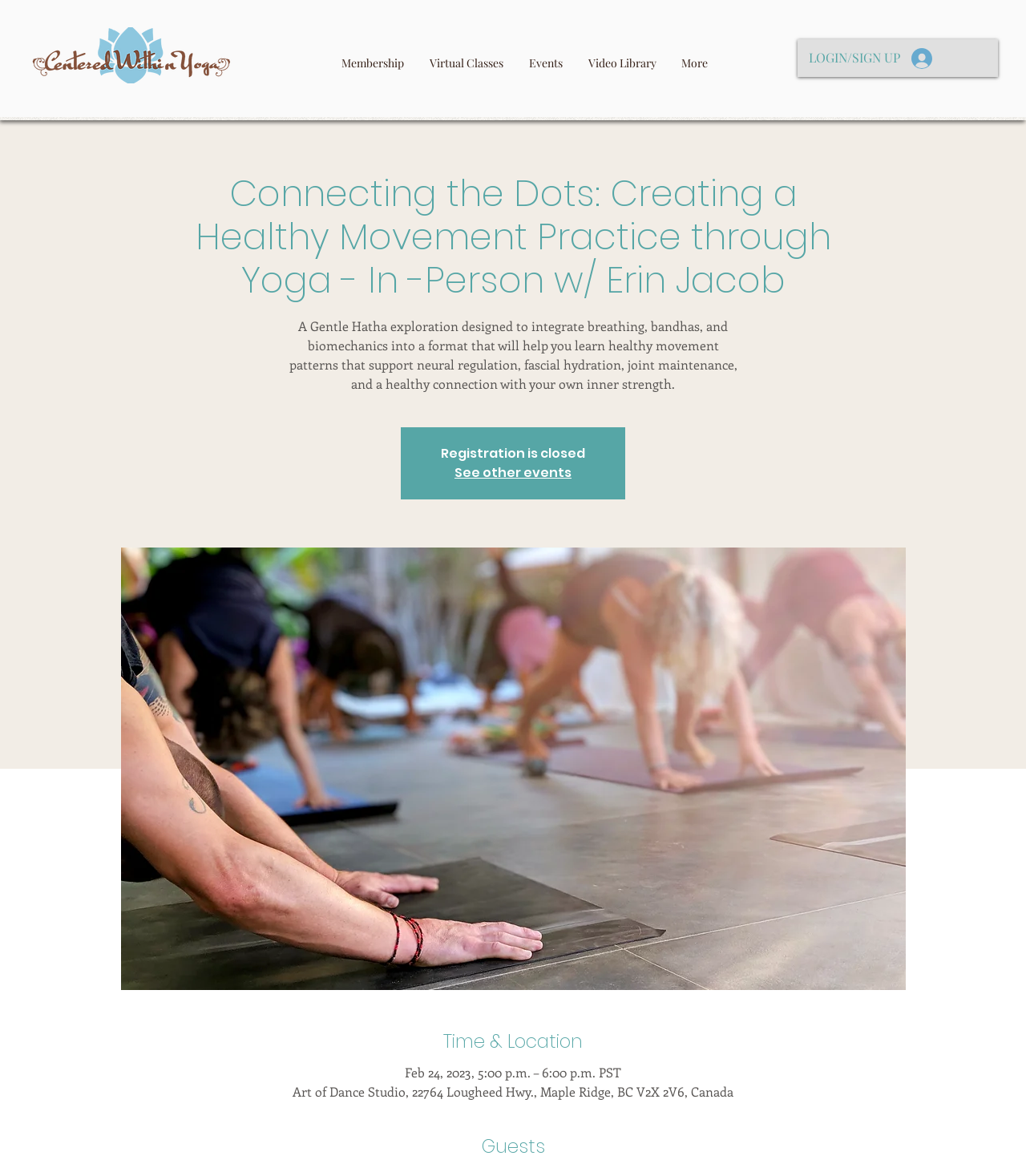What is the date of the yoga event?
Refer to the image and give a detailed response to the question.

I found the answer by looking at the StaticText element with the text 'Feb 24, 2023, 5:00 p.m. – 6:00 p.m. PST' which is located under the 'Time & Location' heading.